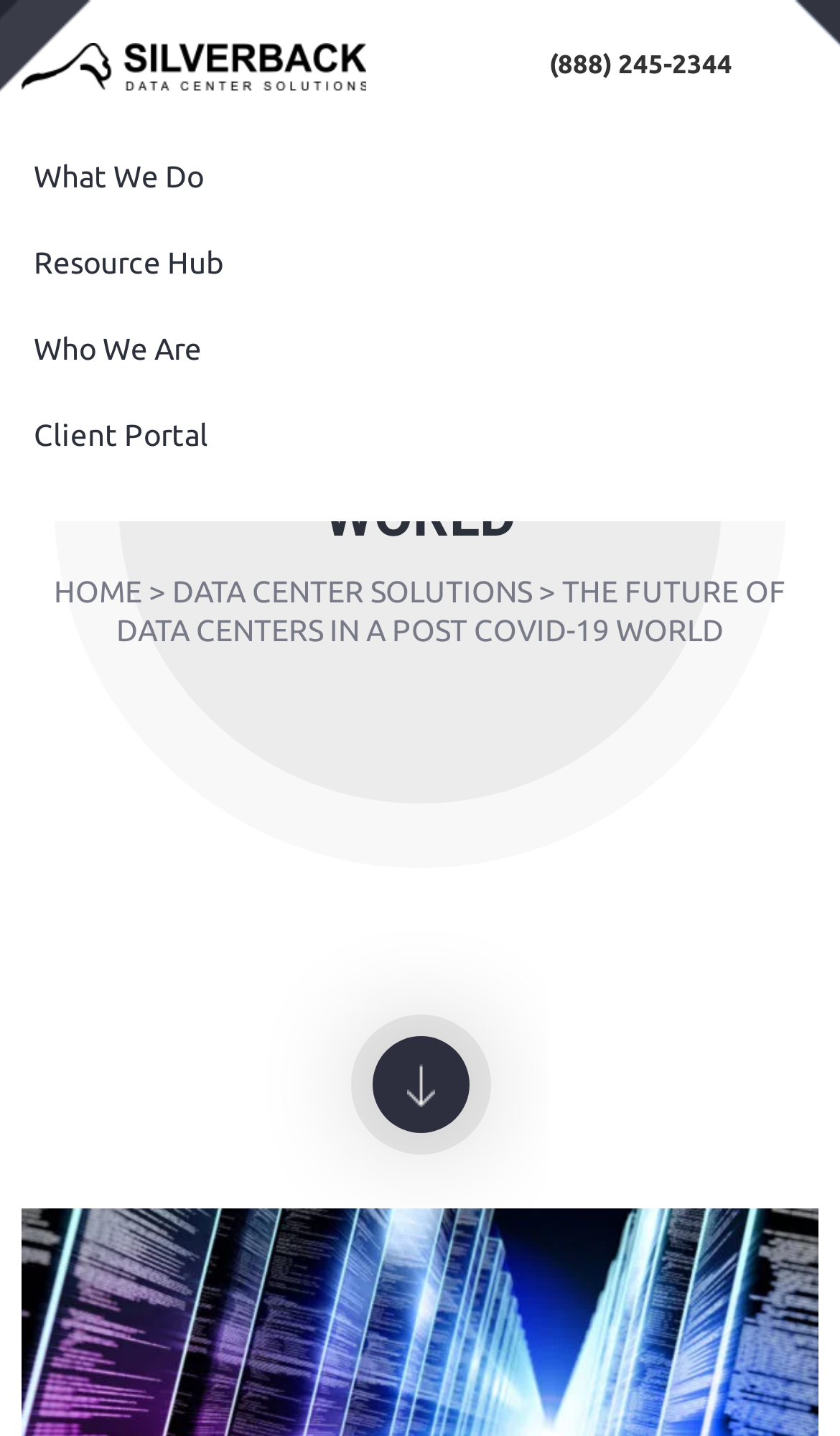Please specify the bounding box coordinates of the clickable region to carry out the following instruction: "go to home page". The coordinates should be four float numbers between 0 and 1, in the format [left, top, right, bottom].

[0.064, 0.4, 0.169, 0.424]